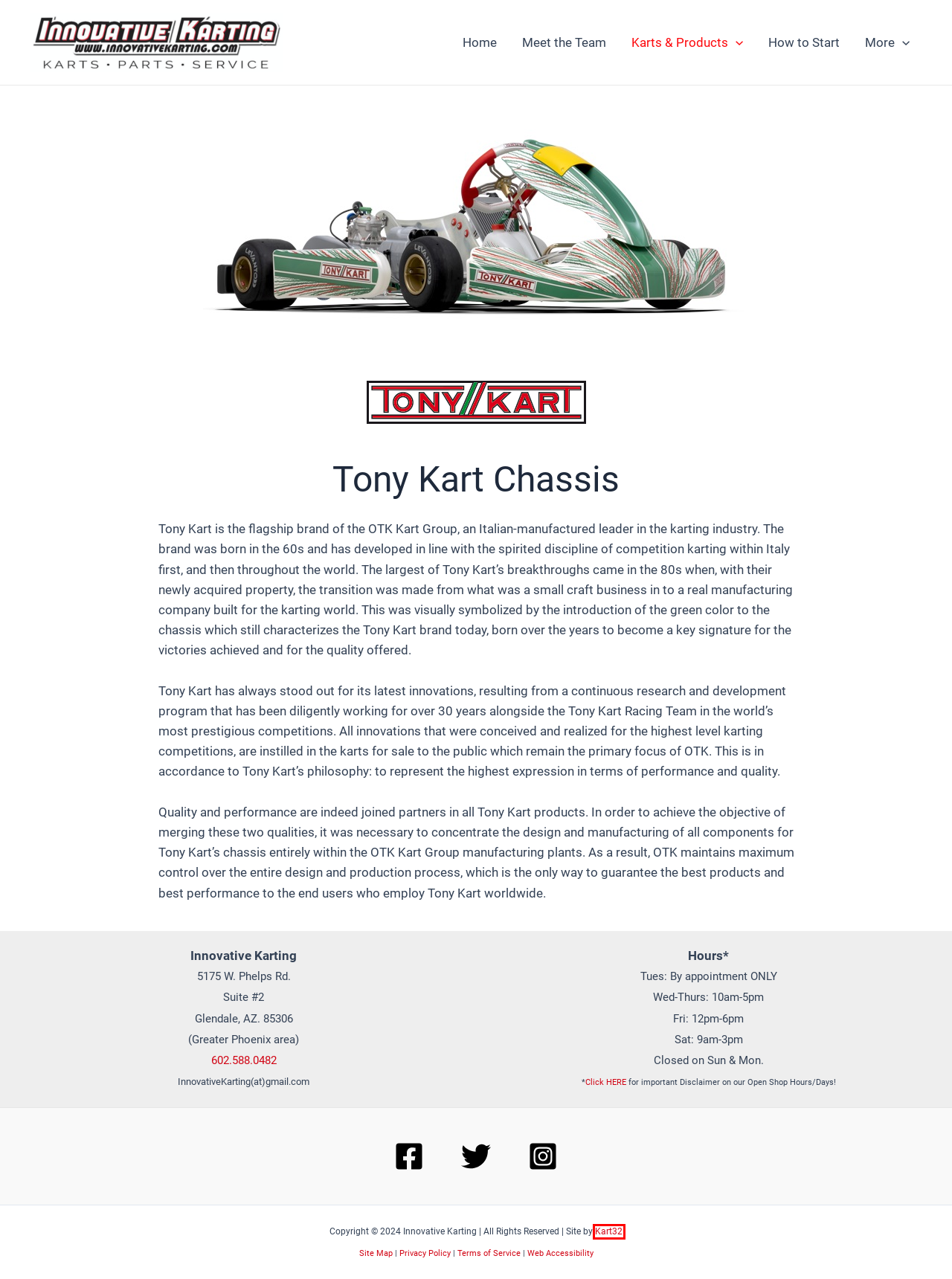Examine the screenshot of a webpage with a red bounding box around a UI element. Select the most accurate webpage description that corresponds to the new page after clicking the highlighted element. Here are the choices:
A. Innovative Karting | Terms of Service
B. Innovative Karting - Meet the Team | AZ Kart Racing Dealer & Shop
C. Innovative Karting | Racing Karts | Kart Parts | Products
D. Innovative Karting | VLR, Tony Kart, Croc | Race Karts | Phoenix AZ
E. Kart 32
F. Innovative Karting | Web Accessibility
G. Innovative Karting | How to Get Into Karting
H. Innovative Karting | Contact Us

E